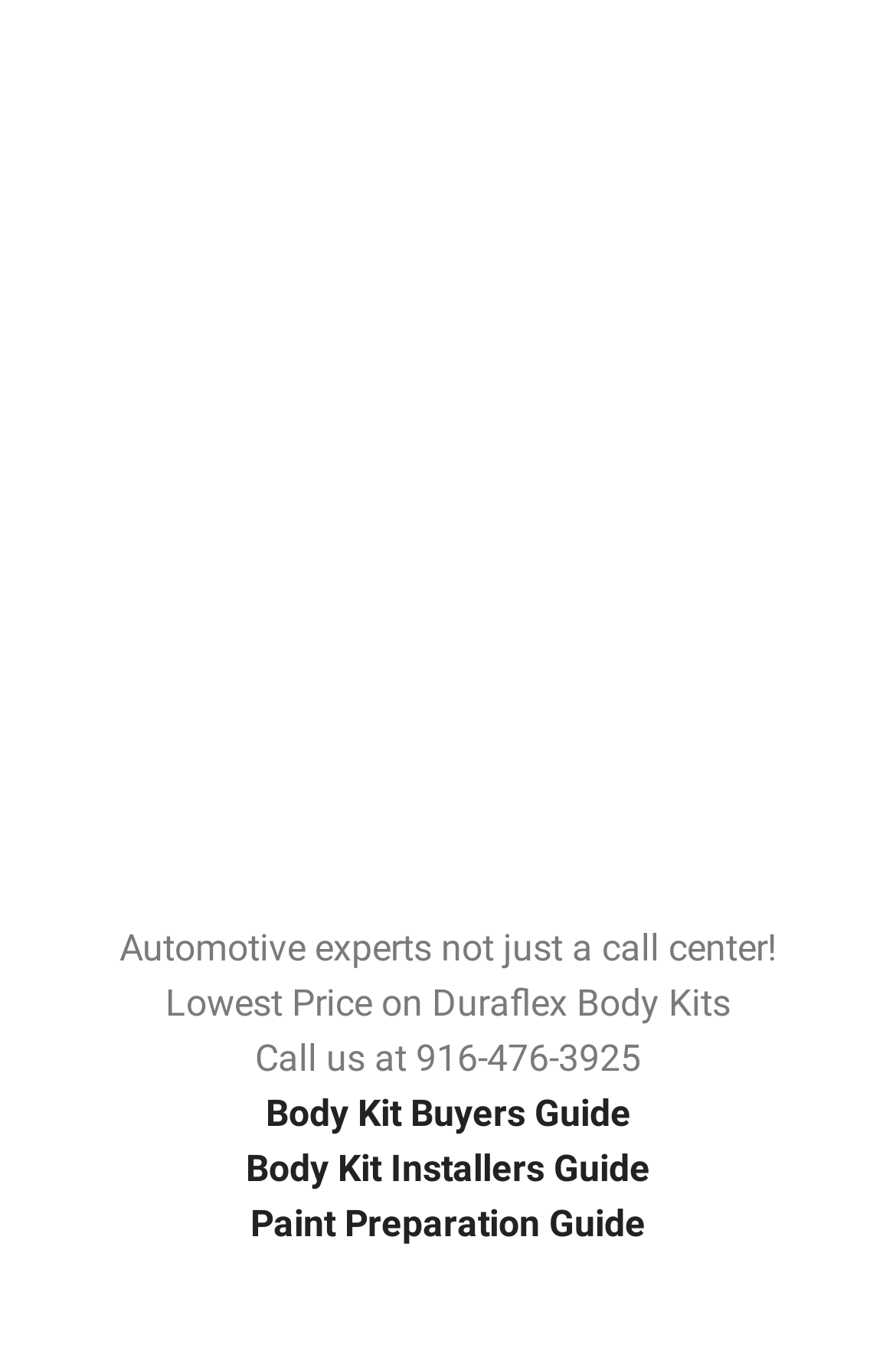What is the specialty of the company?
Based on the screenshot, provide your answer in one word or phrase.

Automotive experts